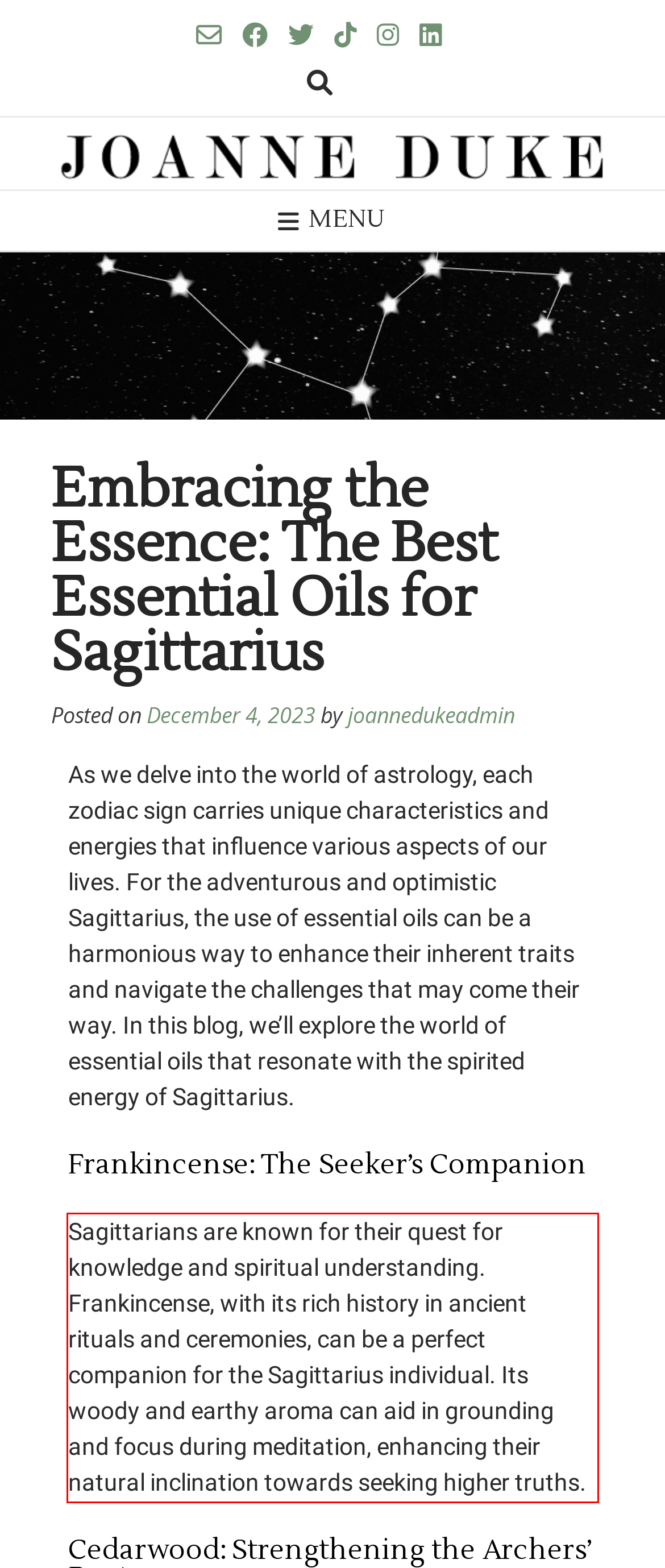Locate the red bounding box in the provided webpage screenshot and use OCR to determine the text content inside it.

Sagittarians are known for their quest for knowledge and spiritual understanding. Frankincense, with its rich history in ancient rituals and ceremonies, can be a perfect companion for the Sagittarius individual. Its woody and earthy aroma can aid in grounding and focus during meditation, enhancing their natural inclination towards seeking higher truths.